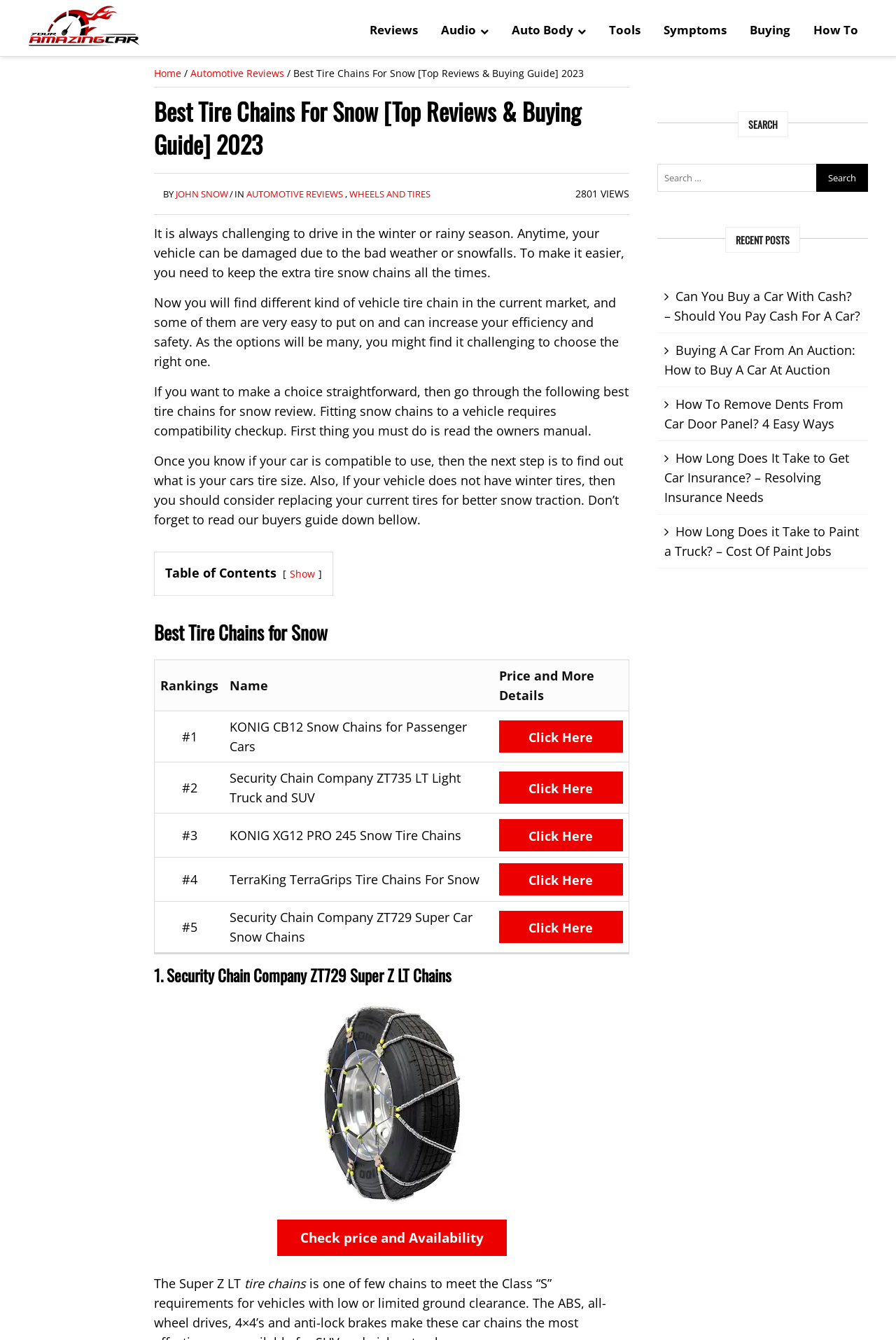Locate the bounding box of the UI element described by: "Newest first" in the given webpage screenshot.

None